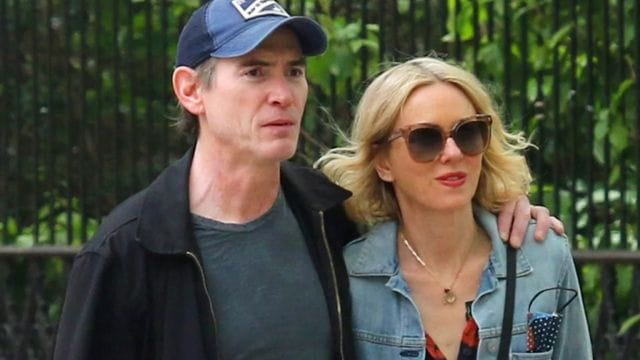Provide a short answer using a single word or phrase for the following question: 
What is Naomi Watts wearing over her floral top?

Light denim jacket